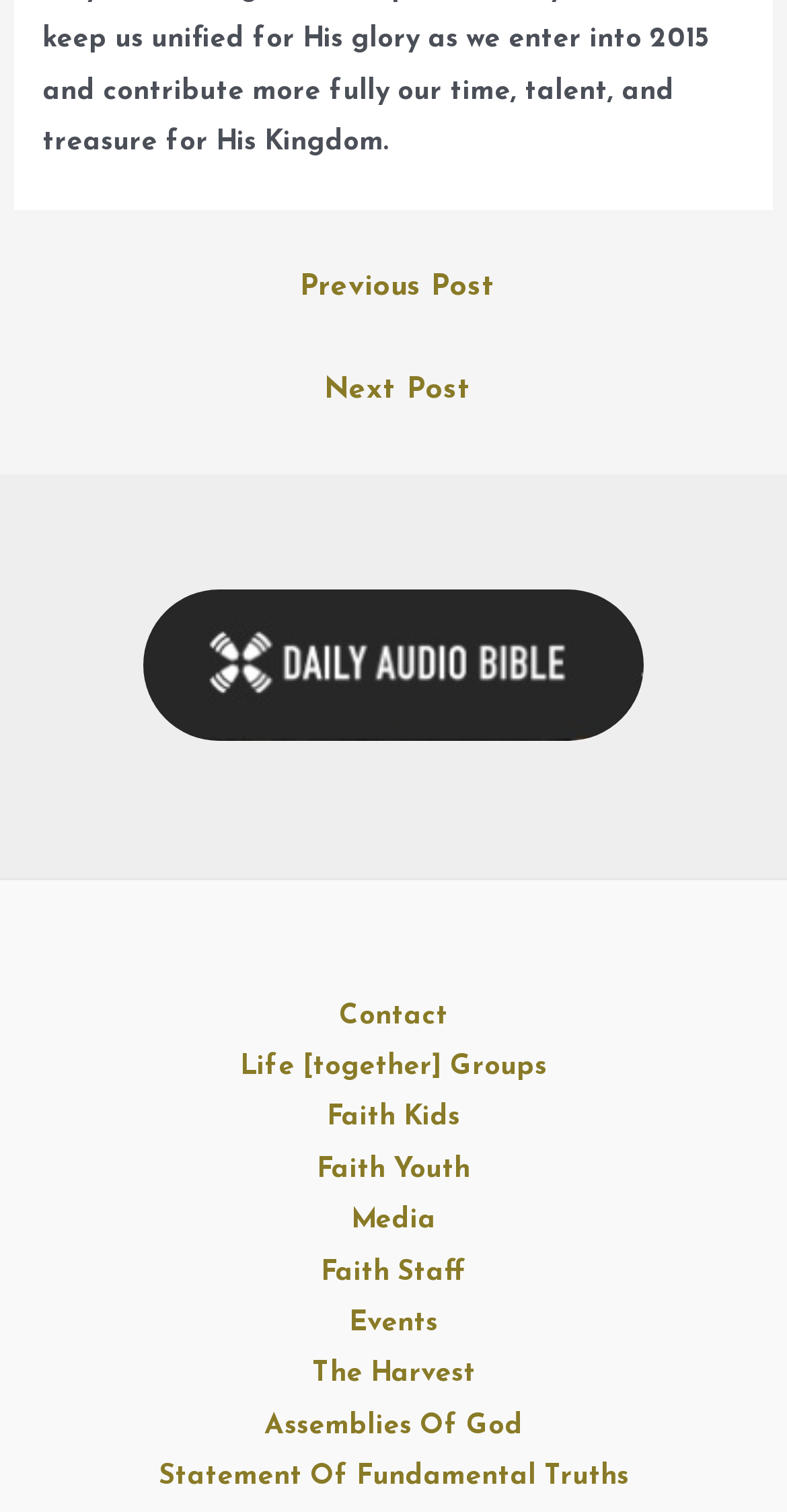Specify the bounding box coordinates of the area that needs to be clicked to achieve the following instruction: "Click on COMPLETE YOUR APPLICATION HERE".

None